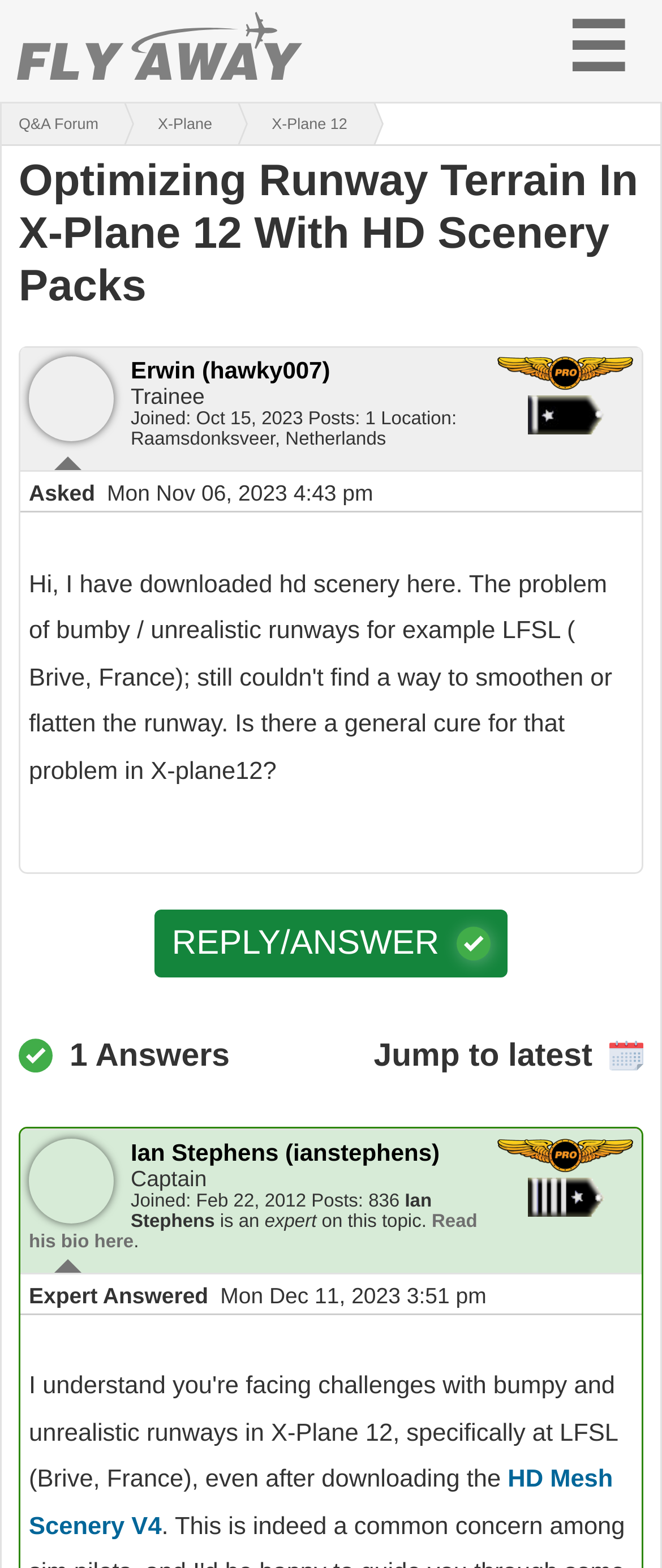Predict the bounding box coordinates for the UI element described as: "X-Plane". The coordinates should be four float numbers between 0 and 1, presented as [left, top, right, bottom].

[0.149, 0.066, 0.321, 0.092]